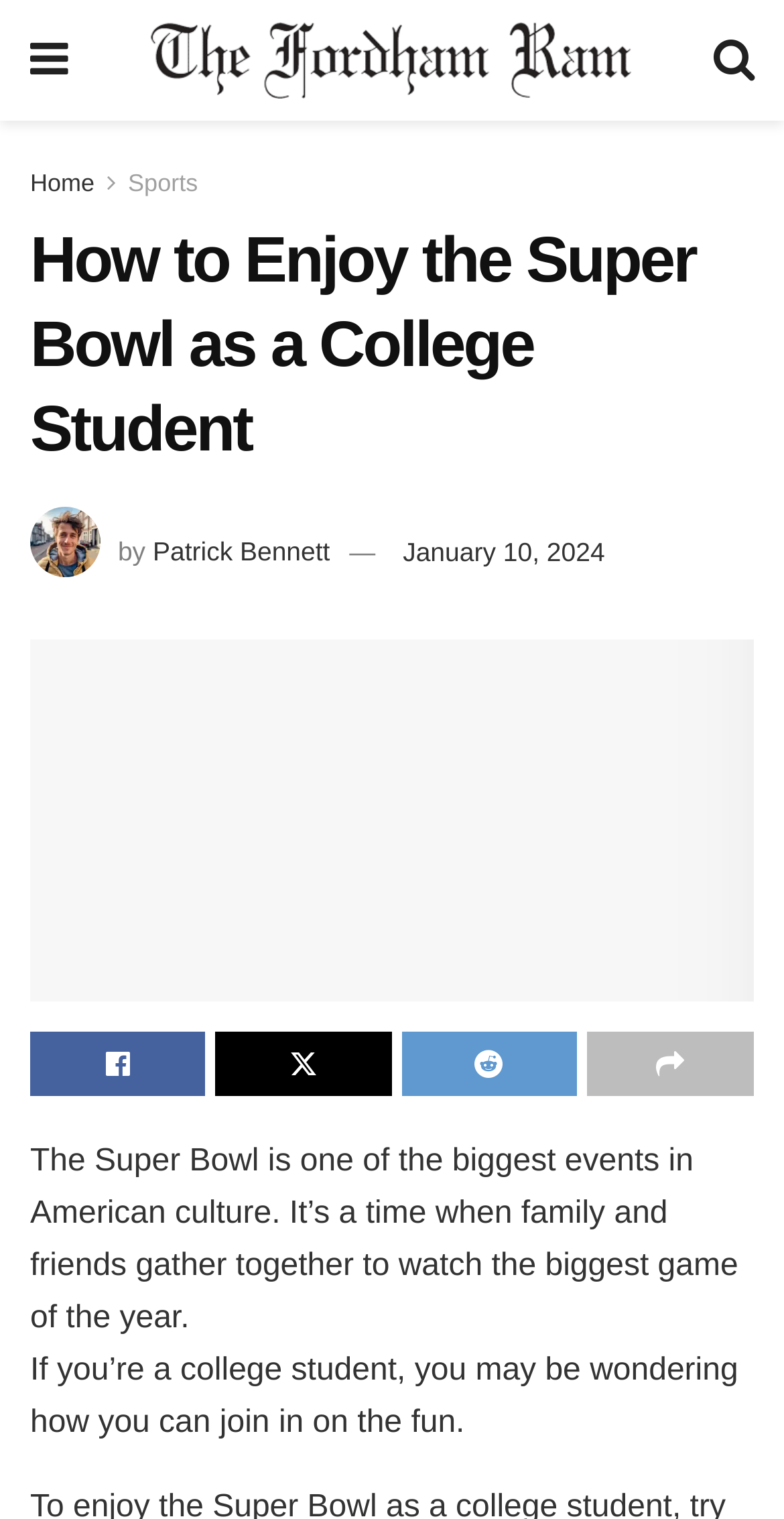What is the purpose of this article?
Your answer should be a single word or phrase derived from the screenshot.

To provide tips for college students